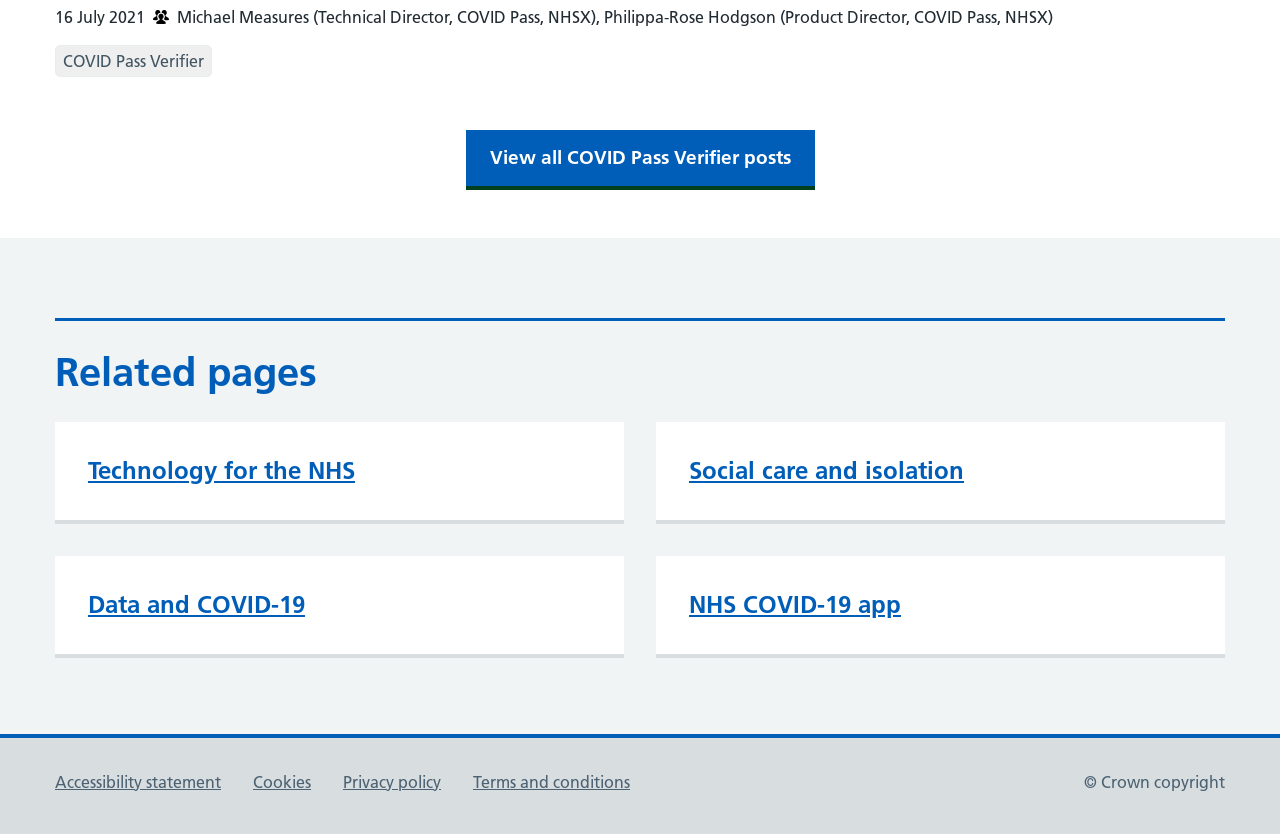What is the date mentioned at the top?
Offer a detailed and full explanation in response to the question.

I found the date '16 July 2021' at the top of the webpage, which is displayed as a static text element.